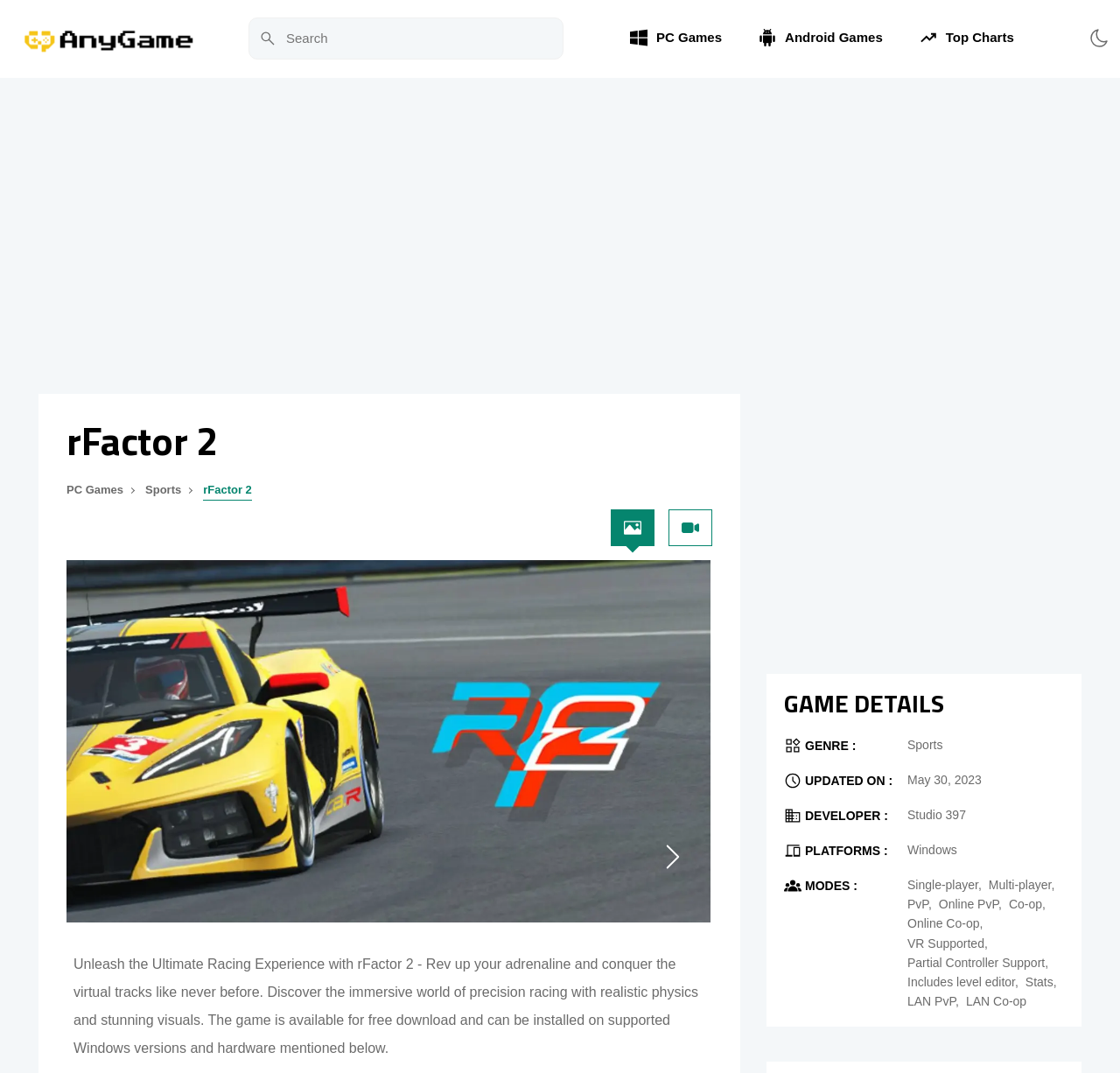Give a one-word or short phrase answer to the question: 
What is the genre of the game?

Sports